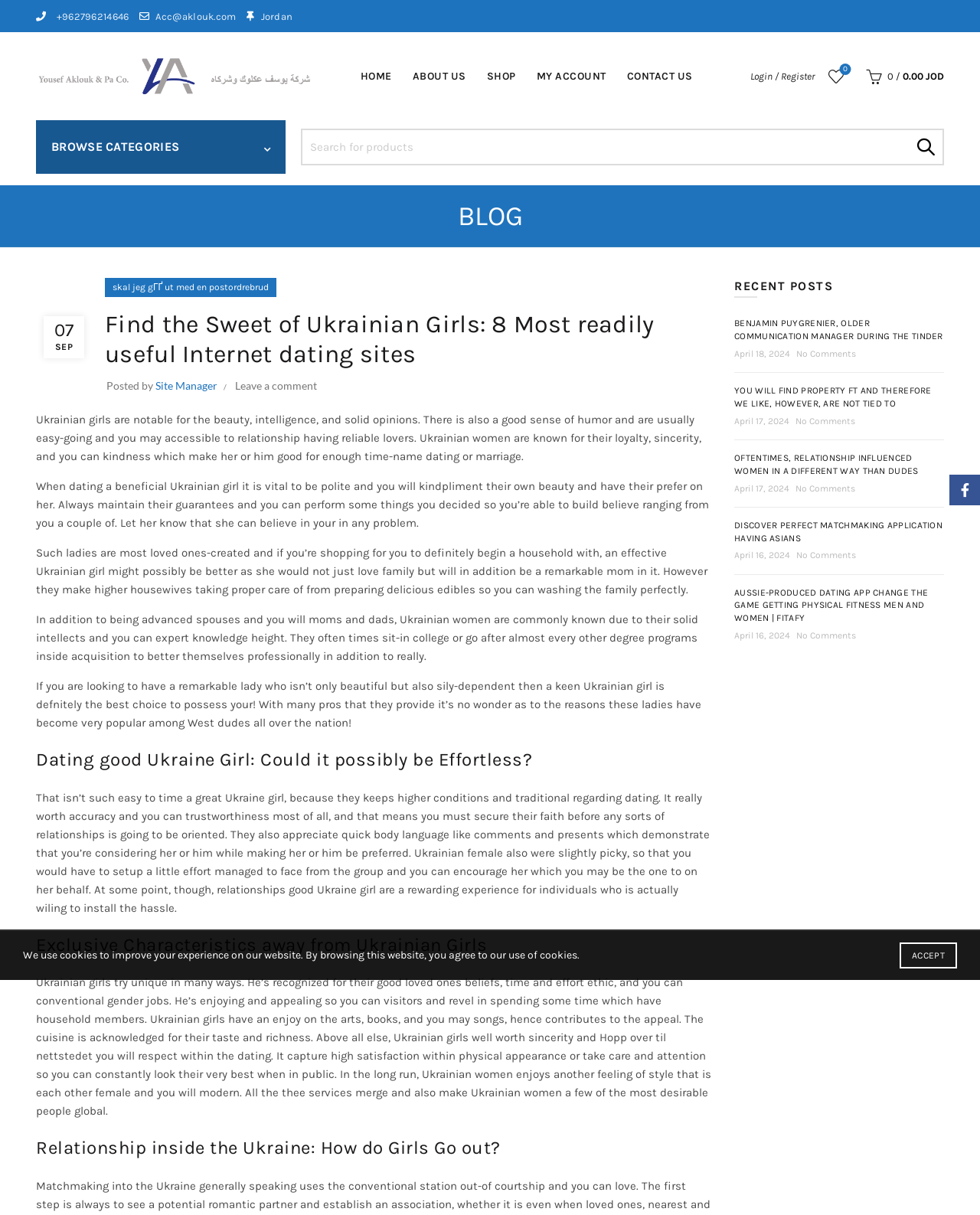Pinpoint the bounding box coordinates of the clickable element needed to complete the instruction: "Contact us". The coordinates should be provided as four float numbers between 0 and 1: [left, top, right, bottom].

[0.629, 0.026, 0.717, 0.099]